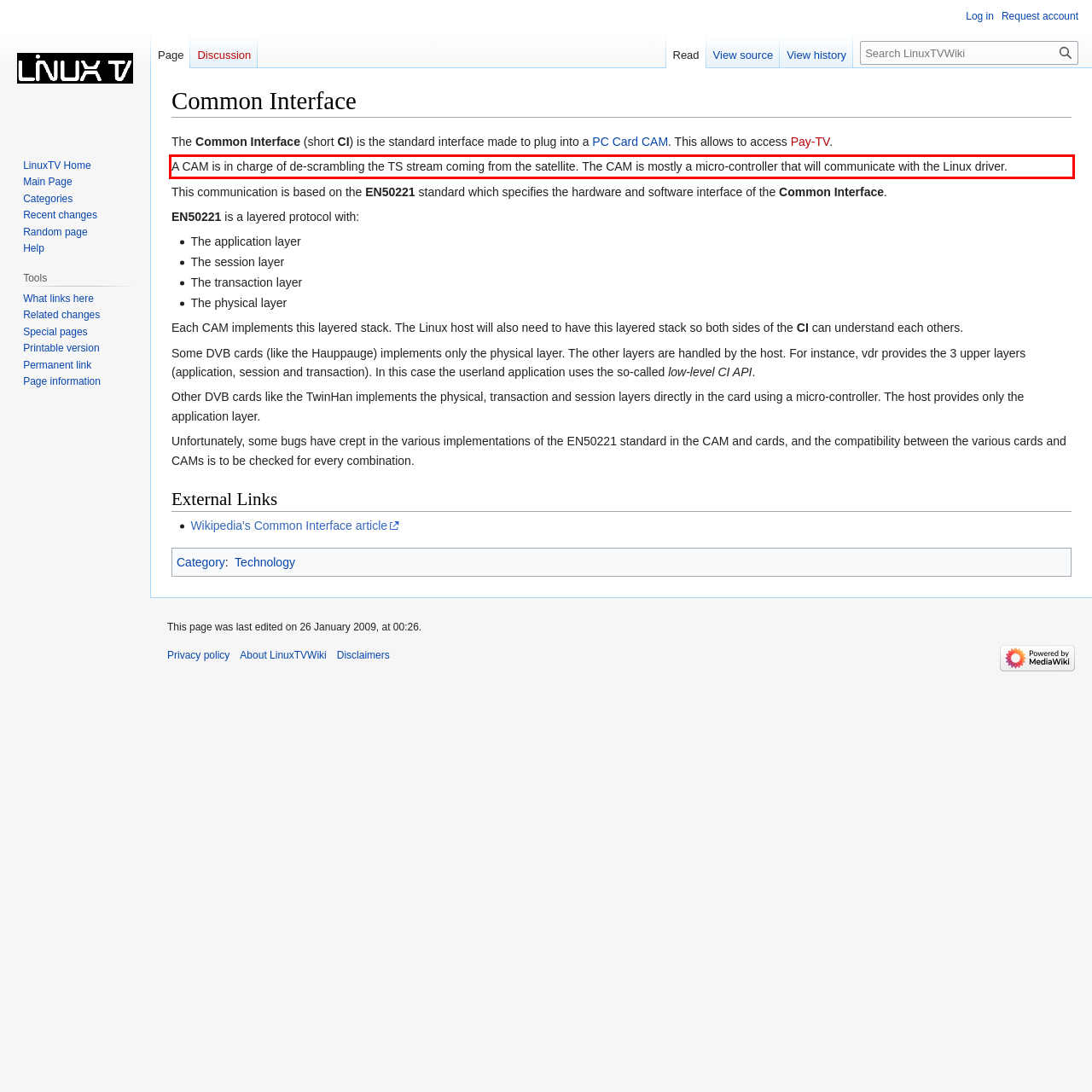You are provided with a screenshot of a webpage featuring a red rectangle bounding box. Extract the text content within this red bounding box using OCR.

A CAM is in charge of de-scrambling the TS stream coming from the satellite. The CAM is mostly a micro-controller that will communicate with the Linux driver.